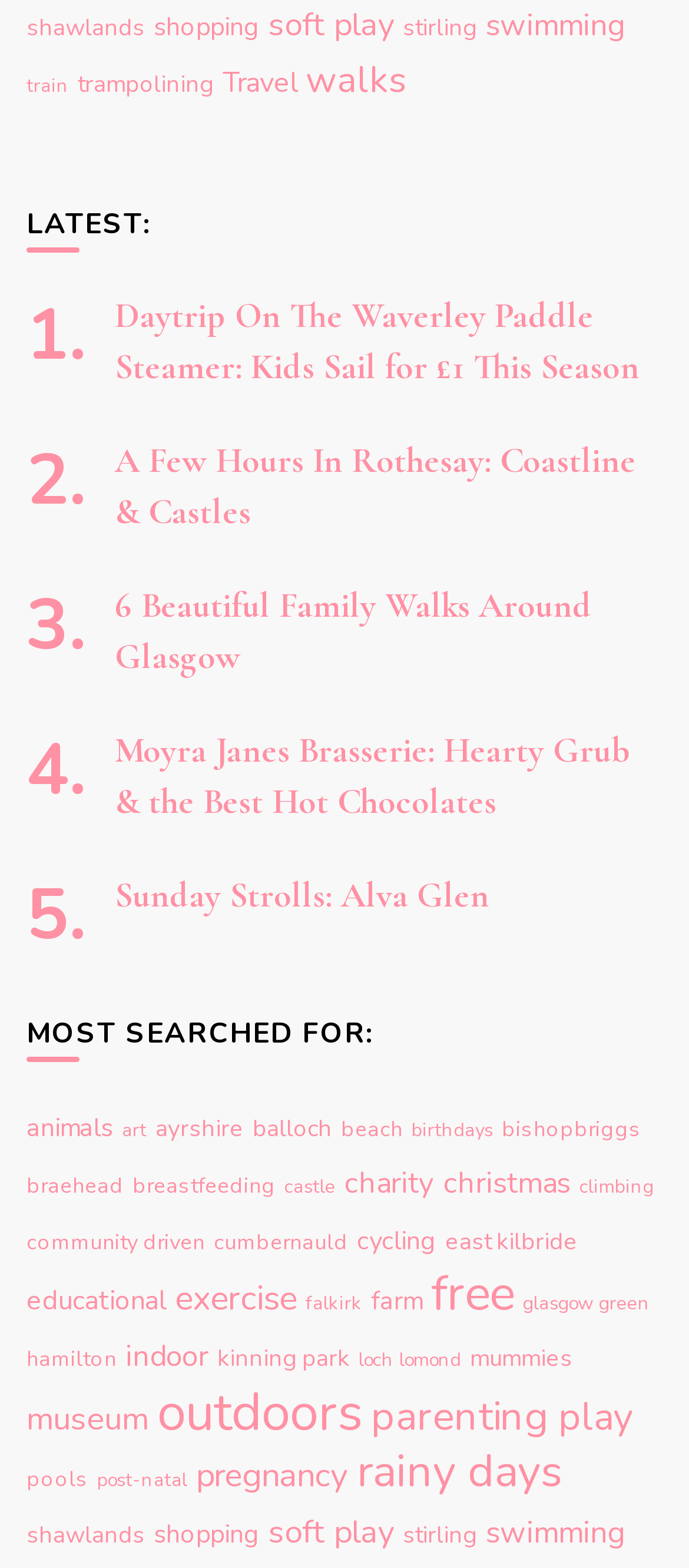What is the topic of the latest article?
Based on the image, respond with a single word or phrase.

Daytrip On The Waverley Paddle Steamer